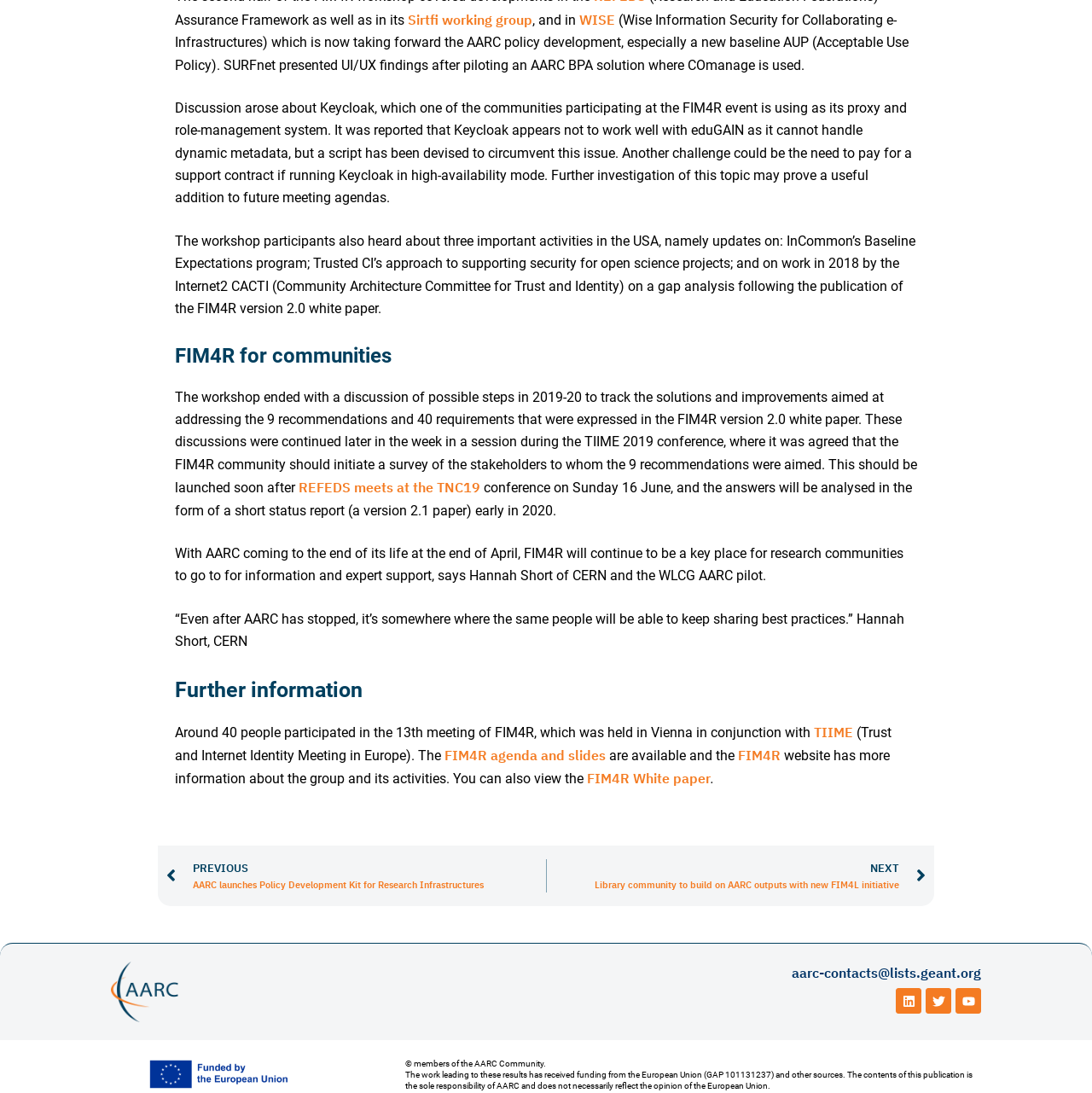Please specify the bounding box coordinates for the clickable region that will help you carry out the instruction: "Click on the link to FIM4R for communities".

[0.16, 0.312, 0.84, 0.34]